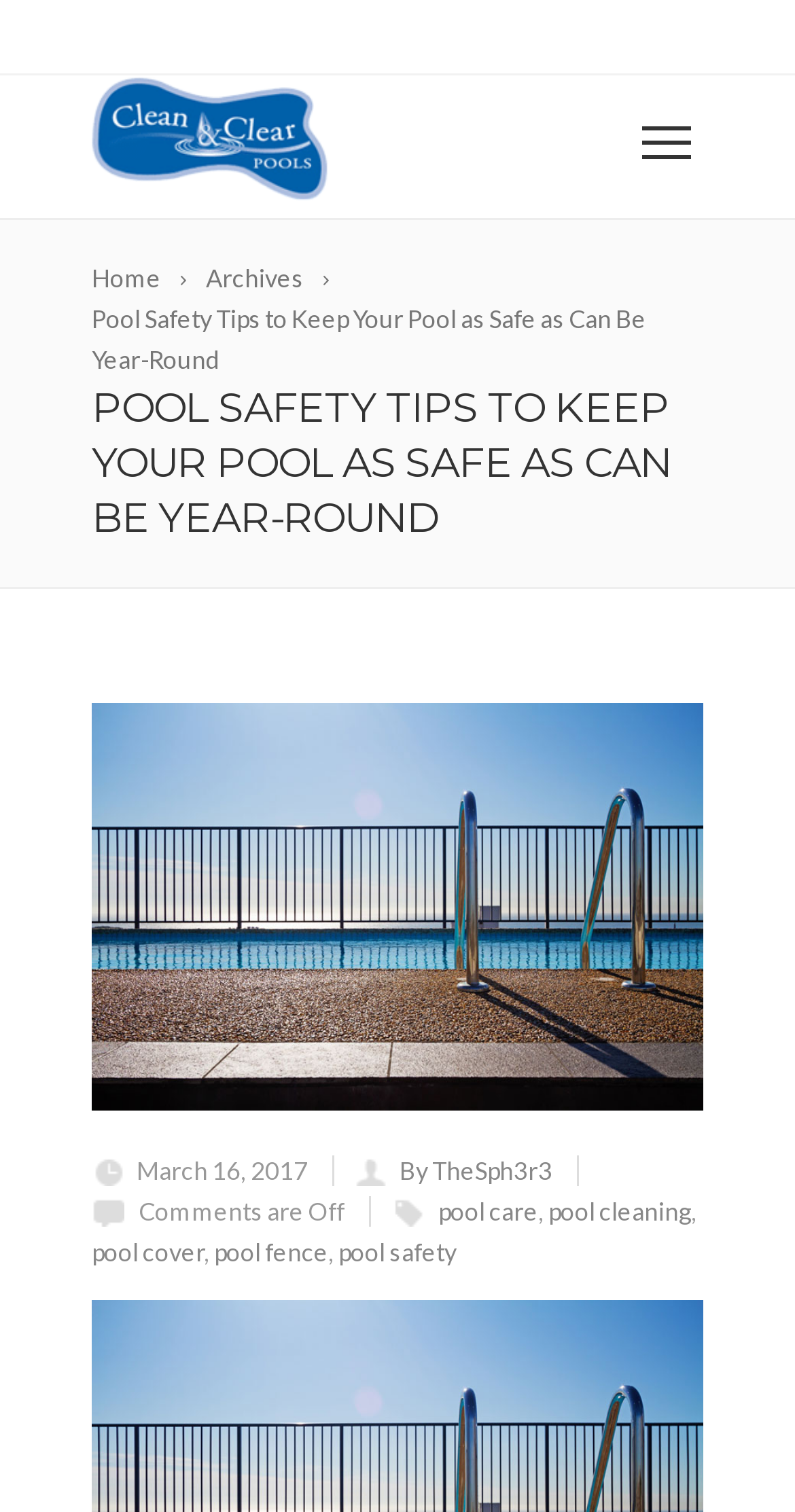Point out the bounding box coordinates of the section to click in order to follow this instruction: "view archives".

[0.259, 0.171, 0.423, 0.198]